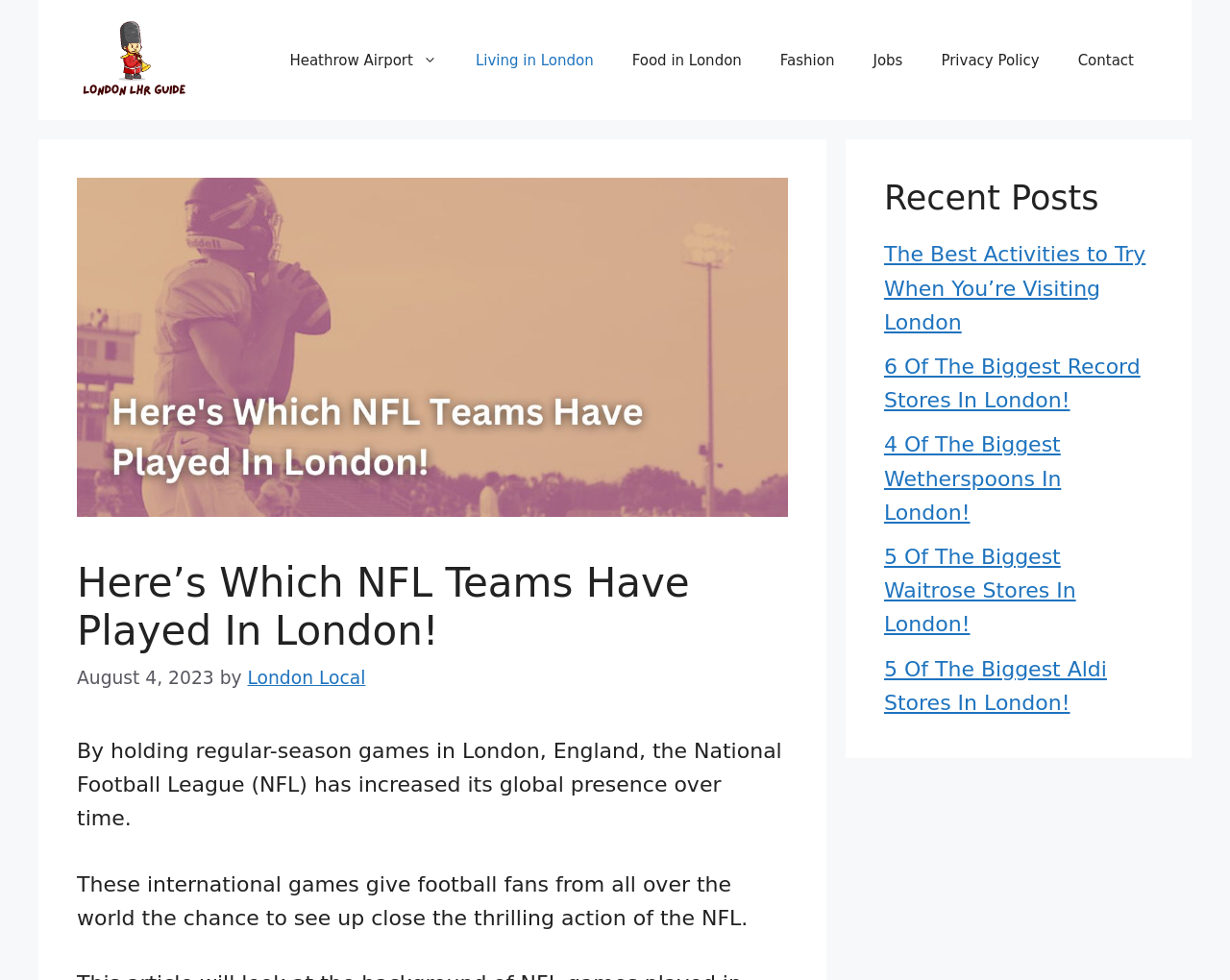Generate a comprehensive description of the contents of the webpage.

The webpage is about the National Football League (NFL) teams that have played in London. At the top, there is a banner with a link to a "London LHR Guide" accompanied by an image. Below the banner, there is a primary navigation menu with links to various topics such as "Heathrow Airport", "Living in London", "Food in London", and more.

The main content area is divided into two sections. On the left, there is a header section with a heading that matches the title "Here's Which NFL Teams Have Played In London!". Below the heading, there is a time stamp indicating the date "August 4, 2023", followed by the author's name "London Local". The main article text is presented in two paragraphs, describing how the NFL has increased its global presence by holding regular-season games in London, and how these international games give fans from around the world the opportunity to see the NFL up close.

On the right side of the page, there is a complementary section with a heading "Recent Posts". This section lists five links to recent articles, including "The Best Activities to Try When You’re Visiting London", "6 Of The Biggest Record Stores In London!", and more. These links are stacked vertically, with the most recent post at the top.